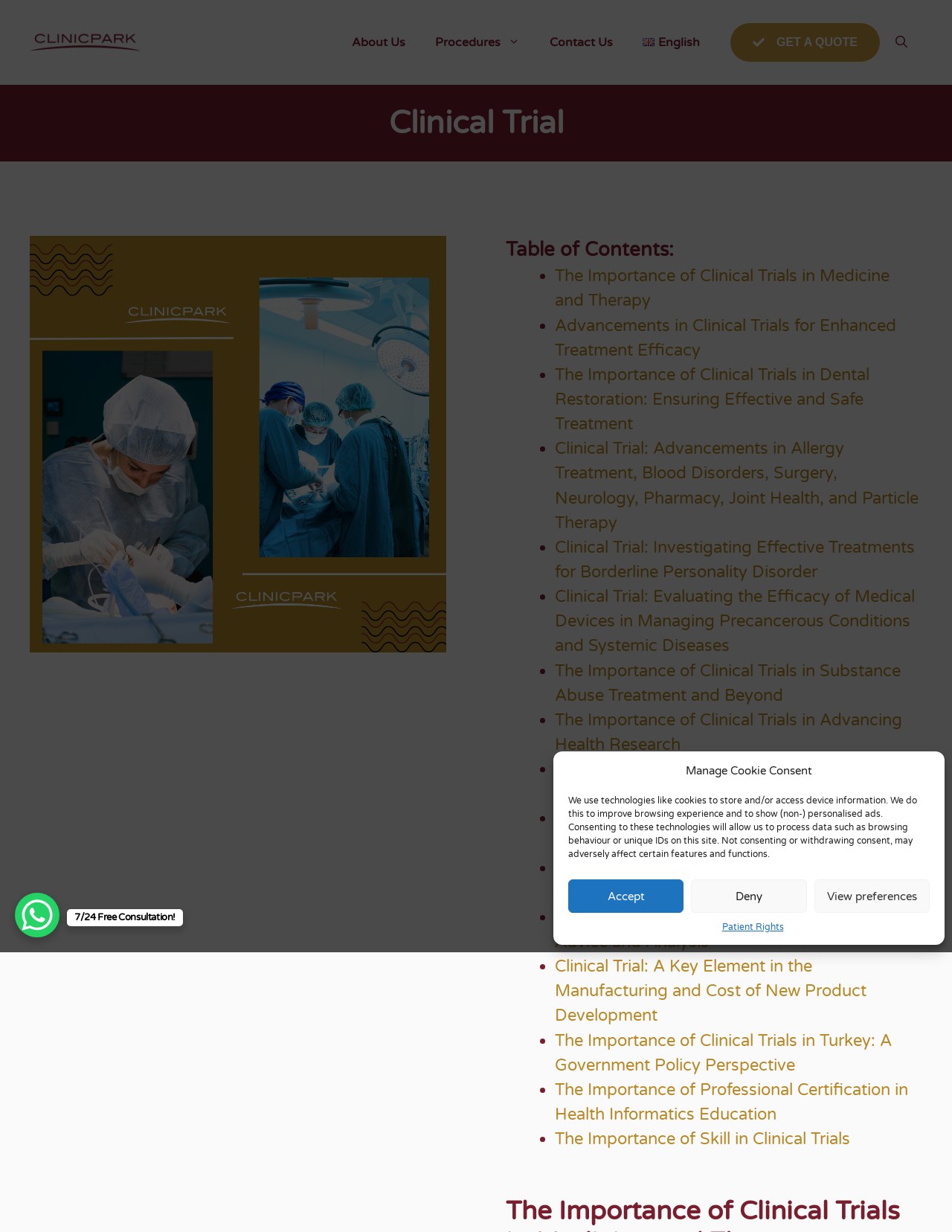Find the bounding box coordinates of the clickable area that will achieve the following instruction: "Open the search".

[0.925, 0.016, 0.969, 0.053]